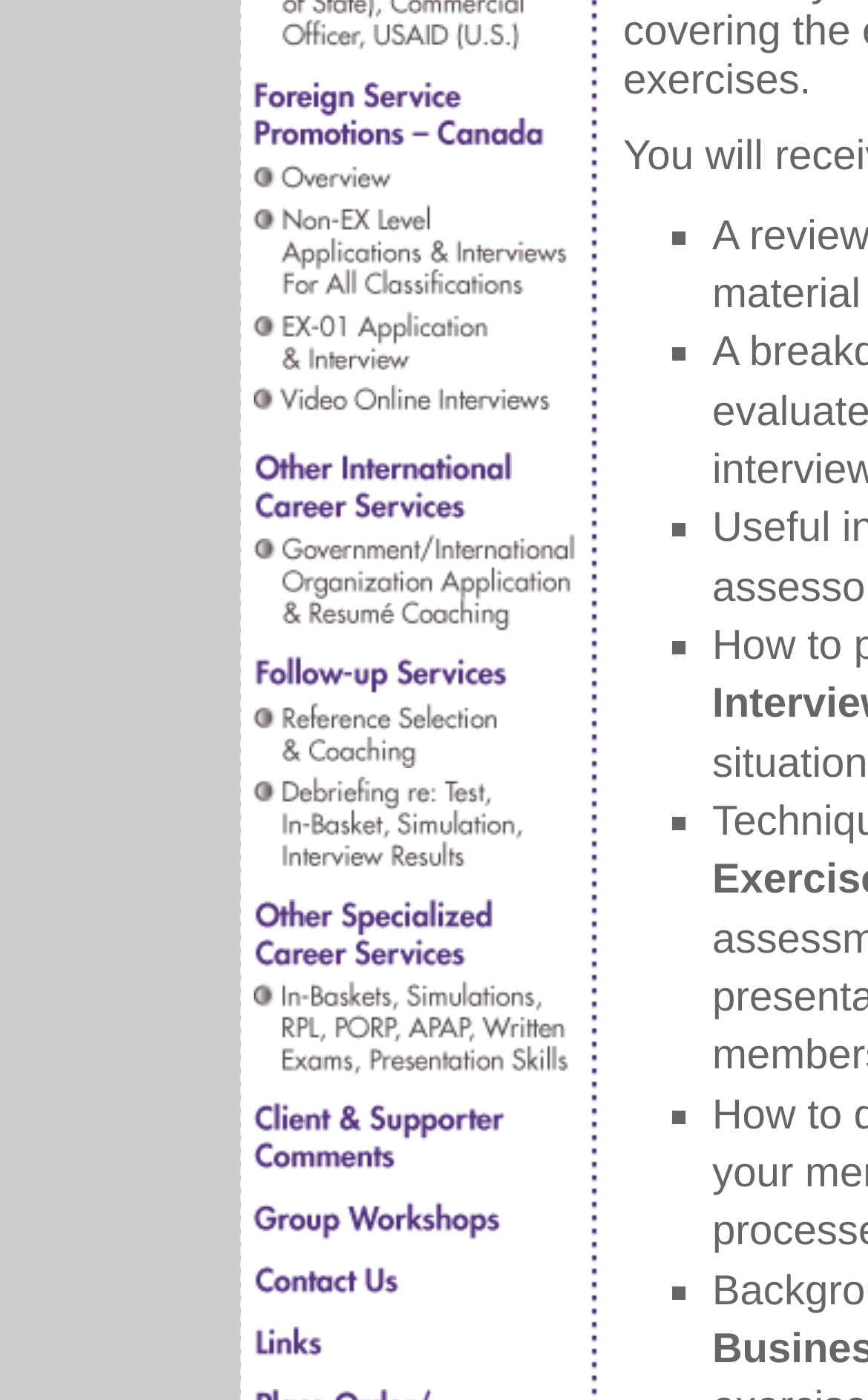Identify the bounding box coordinates for the element that needs to be clicked to fulfill this instruction: "View Non-EX Level Applications & Interviews for All Classifications". Provide the coordinates in the format of four float numbers between 0 and 1: [left, top, right, bottom].

[0.292, 0.146, 0.667, 0.216]